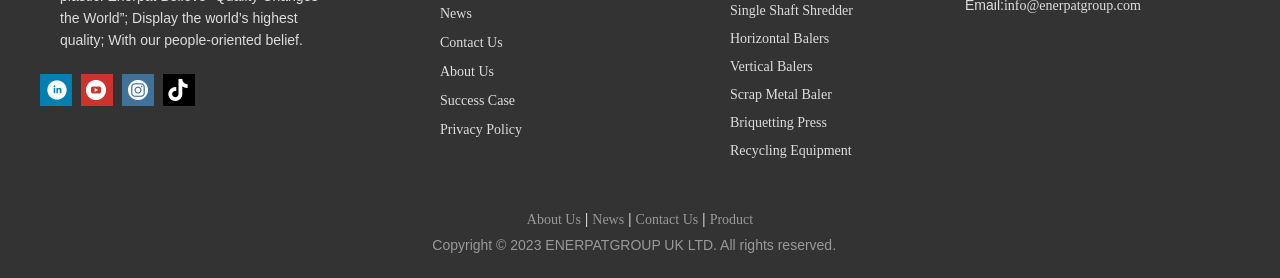Identify and provide the bounding box for the element described by: "Success Case".

[0.344, 0.335, 0.402, 0.388]